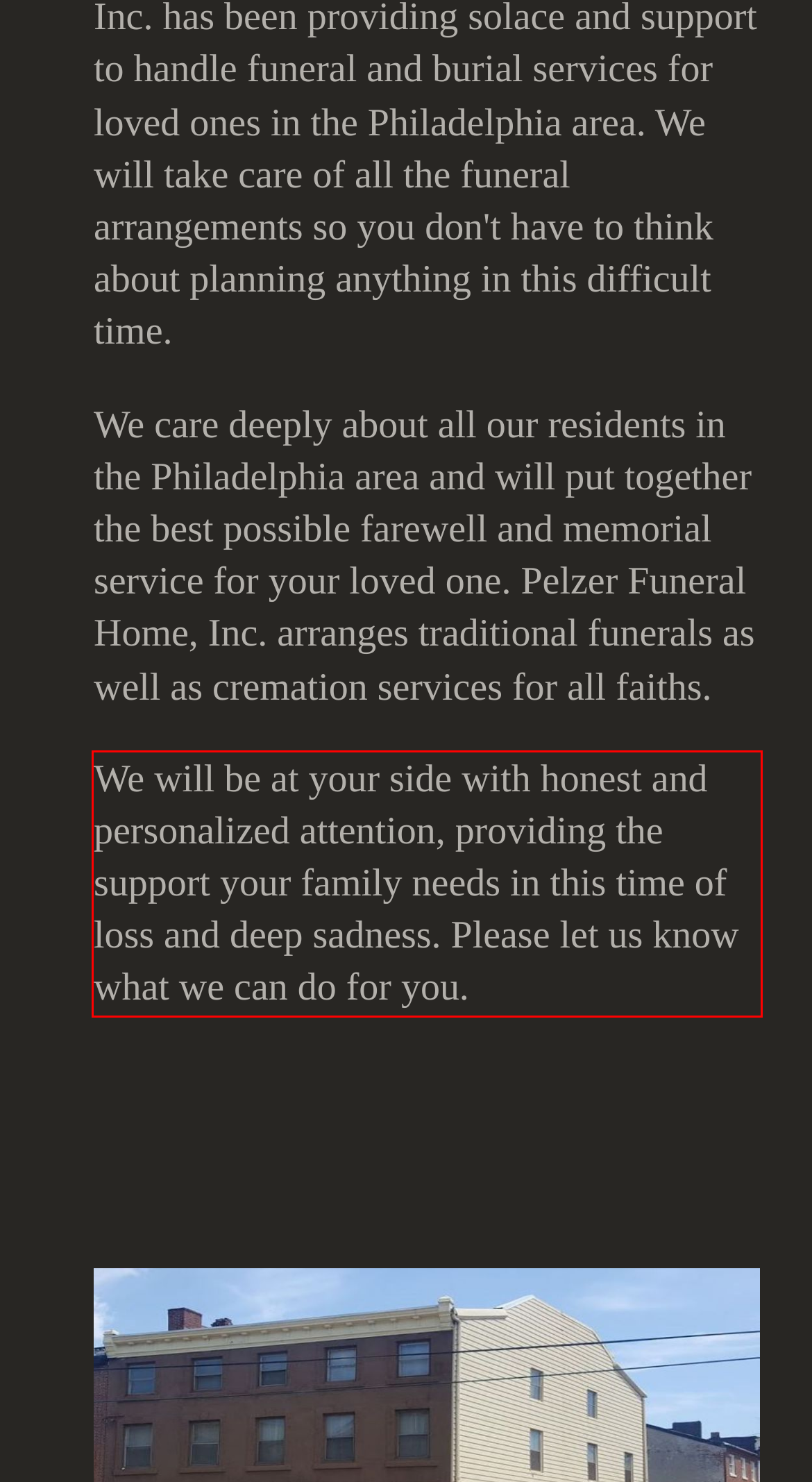Look at the provided screenshot of the webpage and perform OCR on the text within the red bounding box.

We will be at your side with honest and personalized attention, providing the support your family needs in this time of loss and deep sadness. Please let us know what we can do for you.